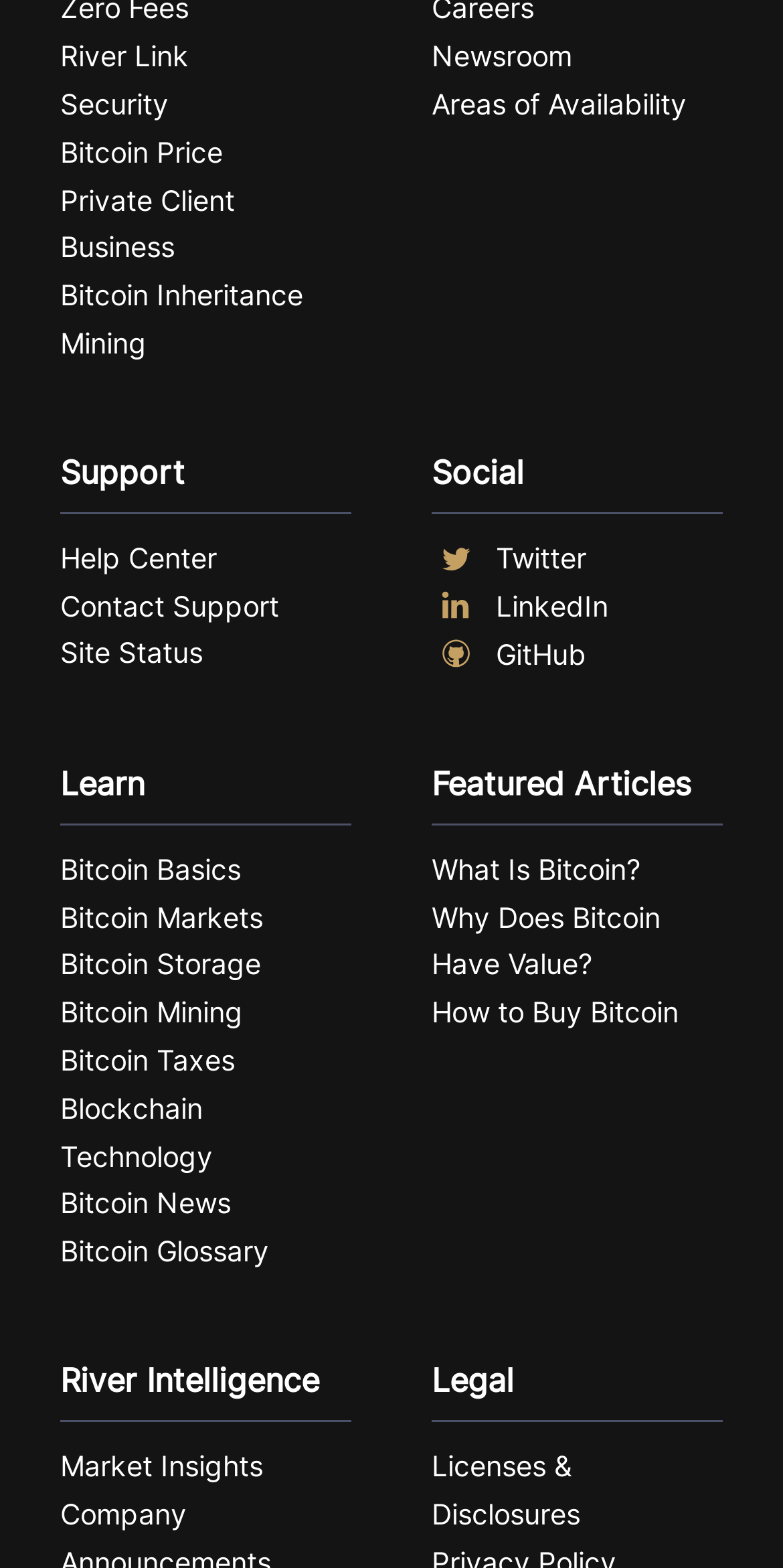Please specify the bounding box coordinates of the area that should be clicked to accomplish the following instruction: "Click on the Post Comment button". The coordinates should consist of four float numbers between 0 and 1, i.e., [left, top, right, bottom].

None